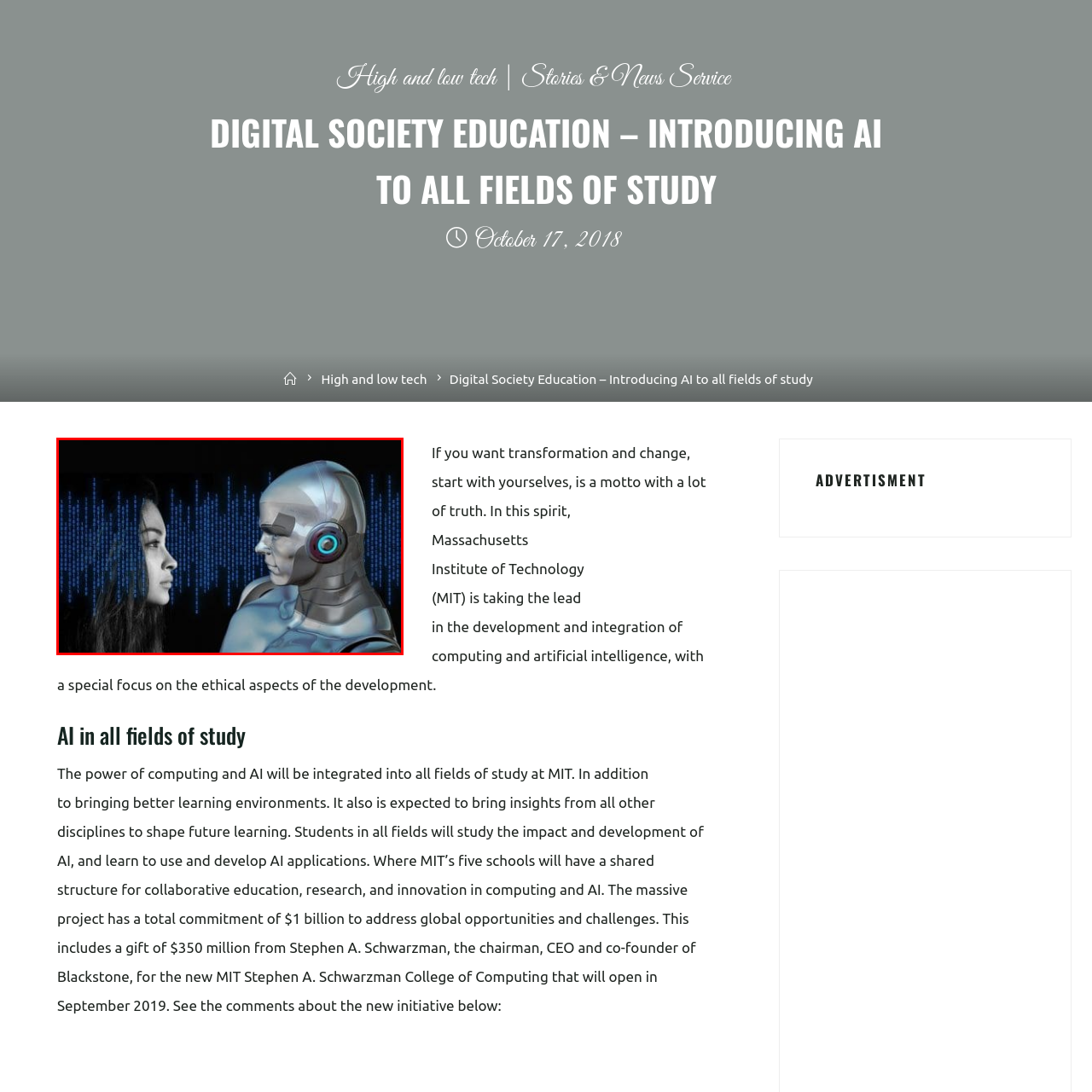Create a detailed narrative describing the image bounded by the red box.

The image captures a compelling juxtaposition of human and artificial intelligence, featuring a close-up of a woman and a robotic figure gazing at each other. The woman, with her long dark hair, exudes a sense of curiosity and intrigue, while the robot, with its sleek metallic design and glowing ear headset, represents the epitome of technological advancement. Behind them, a visual representation of binary code adds a layer of depth, symbolizing the data-driven nature of artificial intelligence and its integration into human experiences. This striking visual embodies the theme of collaboration between humanity and AI, reflecting the revolutionary ideas discussed in the context of digital society education and the transformative potential of technology in various fields of study.